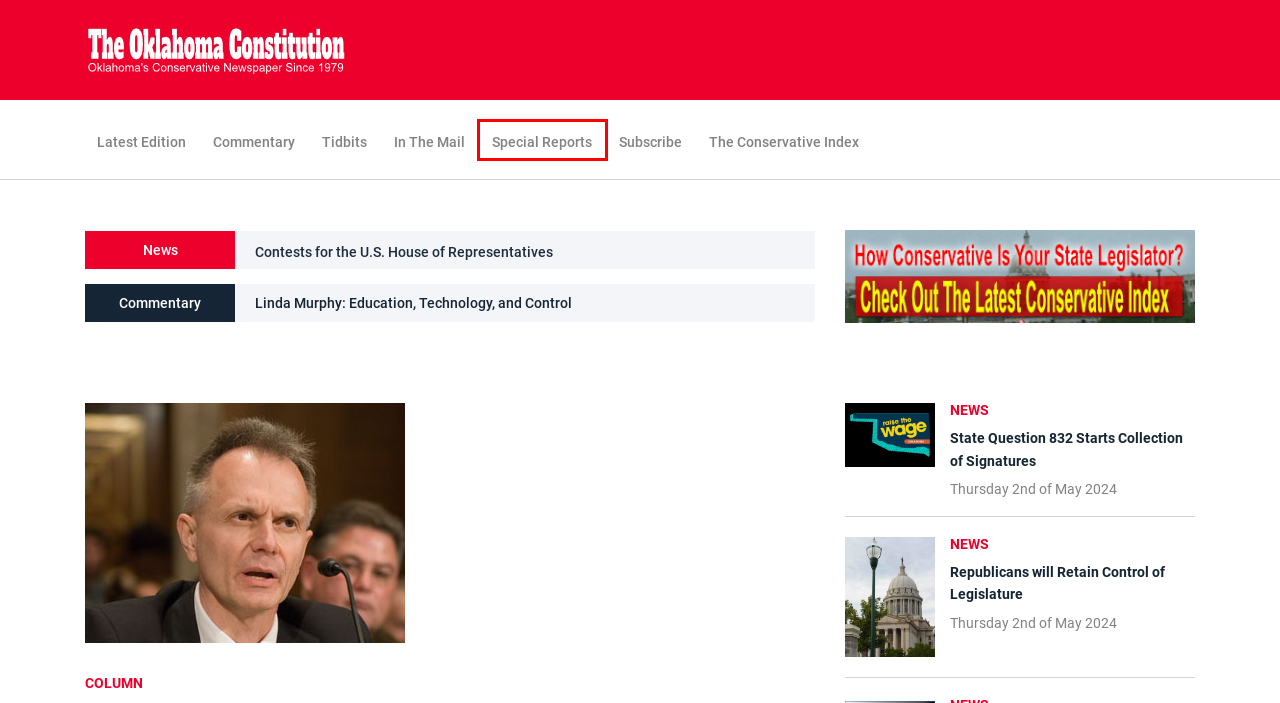Look at the screenshot of a webpage where a red bounding box surrounds a UI element. Your task is to select the best-matching webpage description for the new webpage after you click the element within the bounding box. The available options are:
A. Republicans will Retain Control of Legislature
B. 2023 Oklahoma Conservative Index
C. Contests for the U.S. House of Representatives
D. Letter to the Editor for Fall 2021
E. Judicial Reform: Oklahomas Missed Opportunity
F. The Oklahoma Constitution
G. Vote Fraud in Oklahoma, circa 1966
H. Suscribe To The Oklahoma Constitution

G